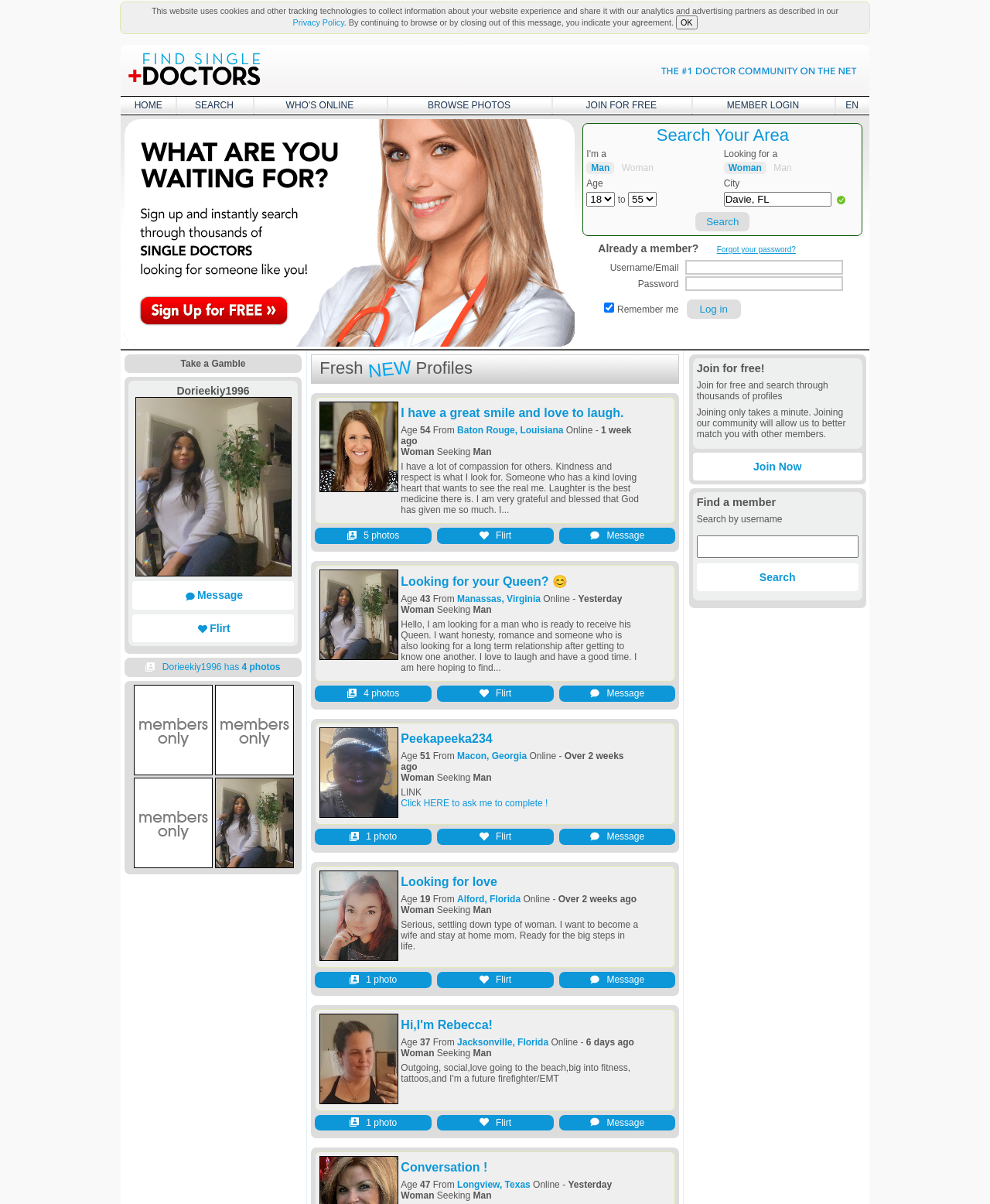Locate the UI element described by Dorieekiy1996 has 4 photos in the provided webpage screenshot. Return the bounding box coordinates in the format (top-left x, top-left y, bottom-right x, bottom-right y), ensuring all values are between 0 and 1.

[0.164, 0.549, 0.283, 0.558]